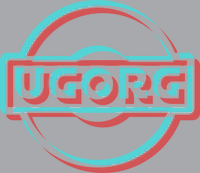Give a concise answer using one word or a phrase to the following question:
What does the brand 'UGORG' represent?

Cannabis seeds